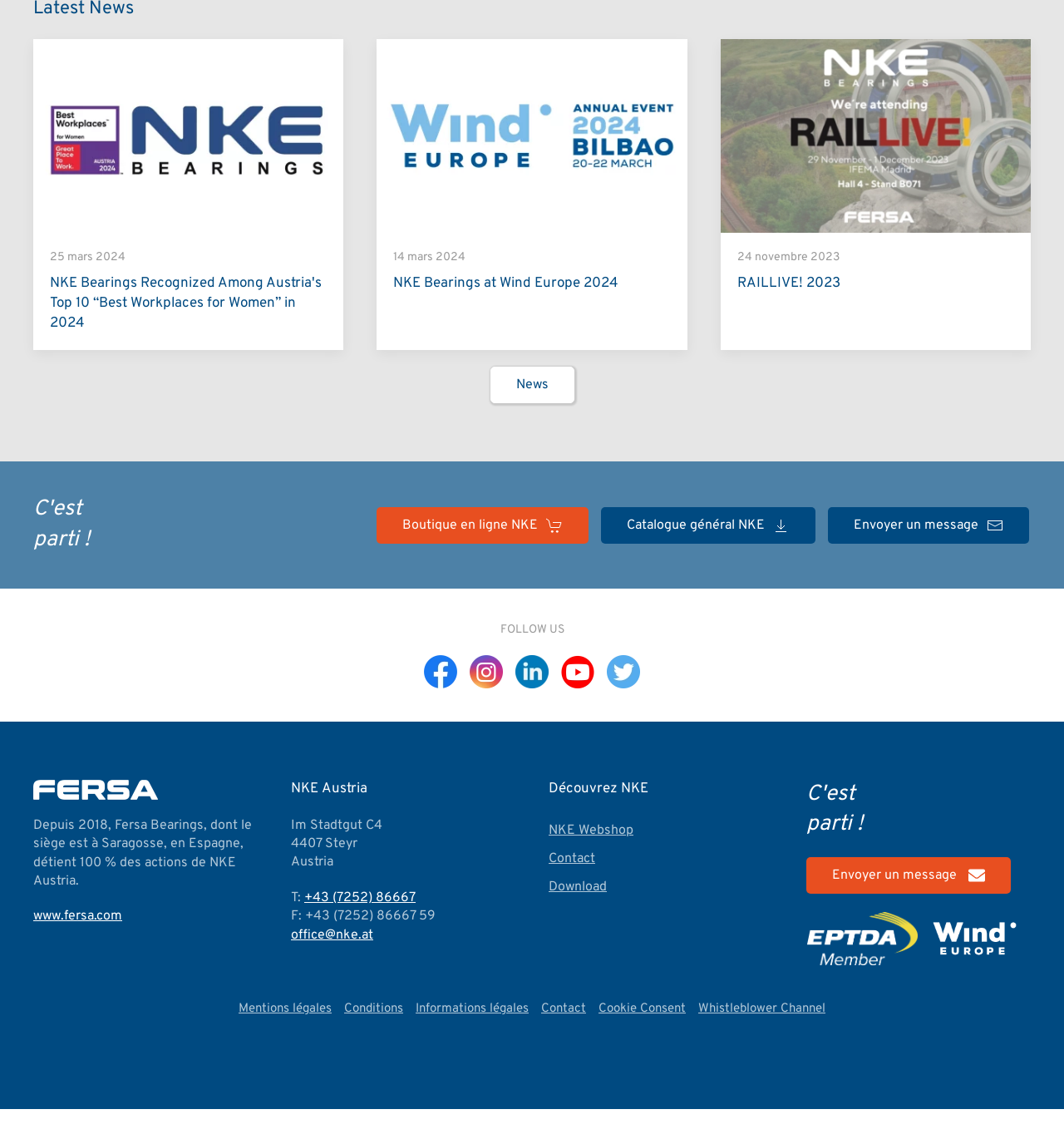Identify the bounding box coordinates of the part that should be clicked to carry out this instruction: "Send a message".

[0.778, 0.449, 0.967, 0.481]